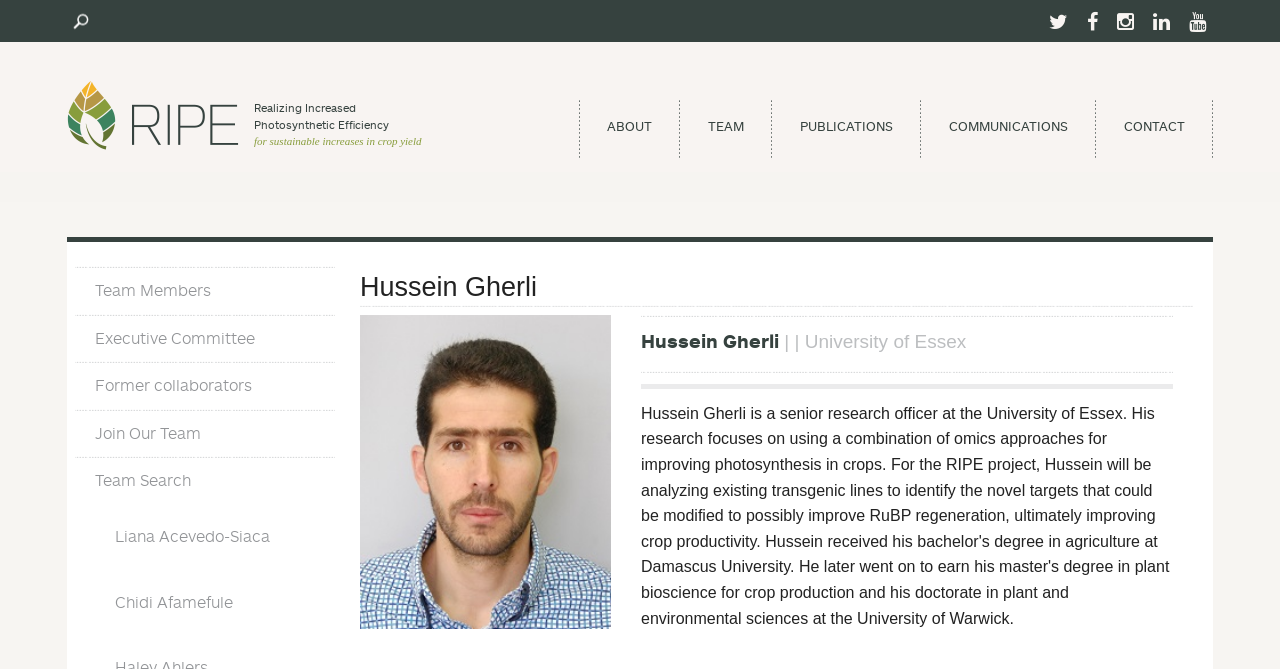Locate the bounding box coordinates of the element you need to click to accomplish the task described by this instruction: "Contact the team".

[0.859, 0.149, 0.945, 0.235]